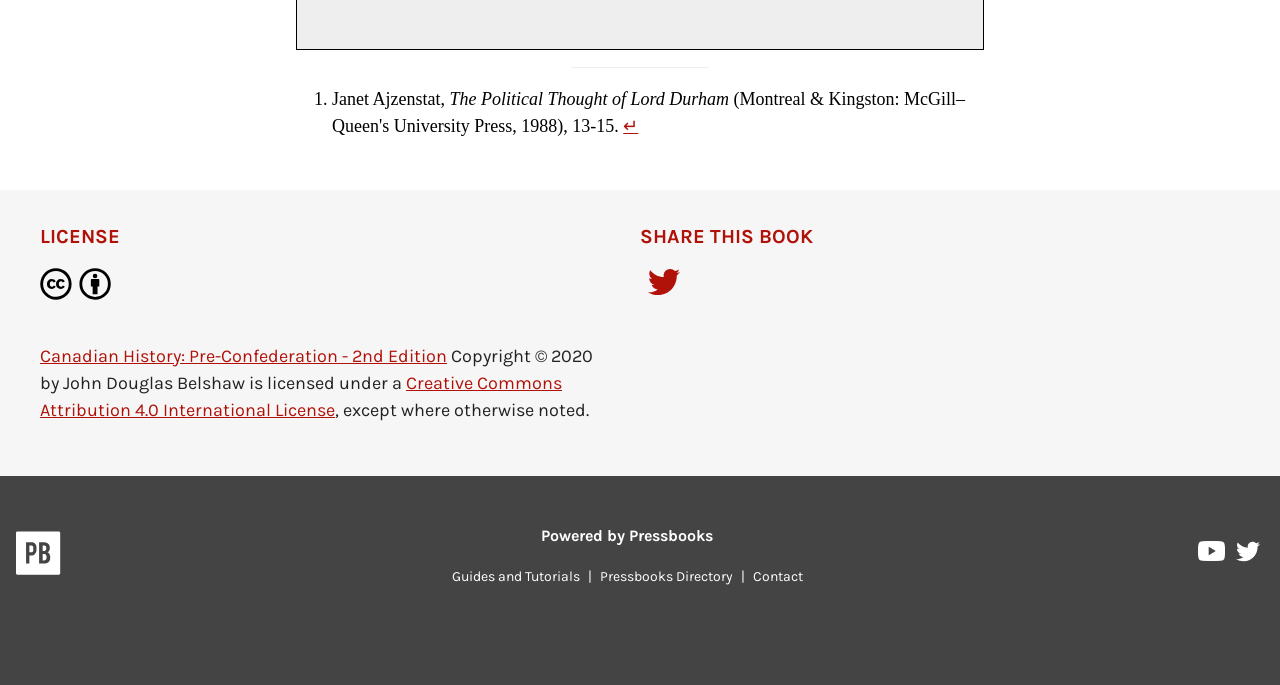From the webpage screenshot, predict the bounding box coordinates (top-left x, top-left y, bottom-right x, bottom-right y) for the UI element described here: Pressbooks Directory

[0.462, 0.829, 0.579, 0.854]